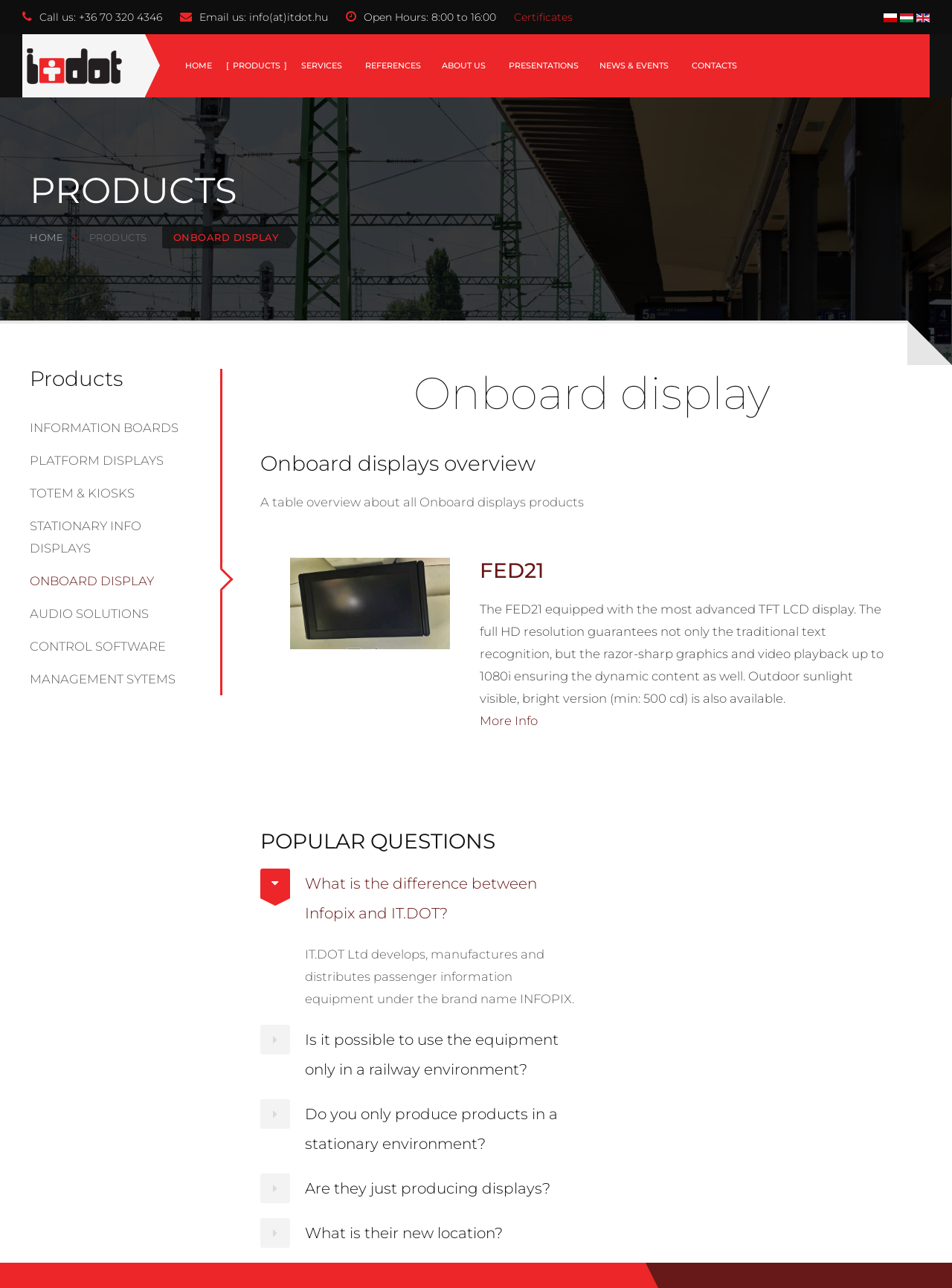Identify the bounding box of the UI component described as: "Products".

[0.234, 0.027, 0.305, 0.076]